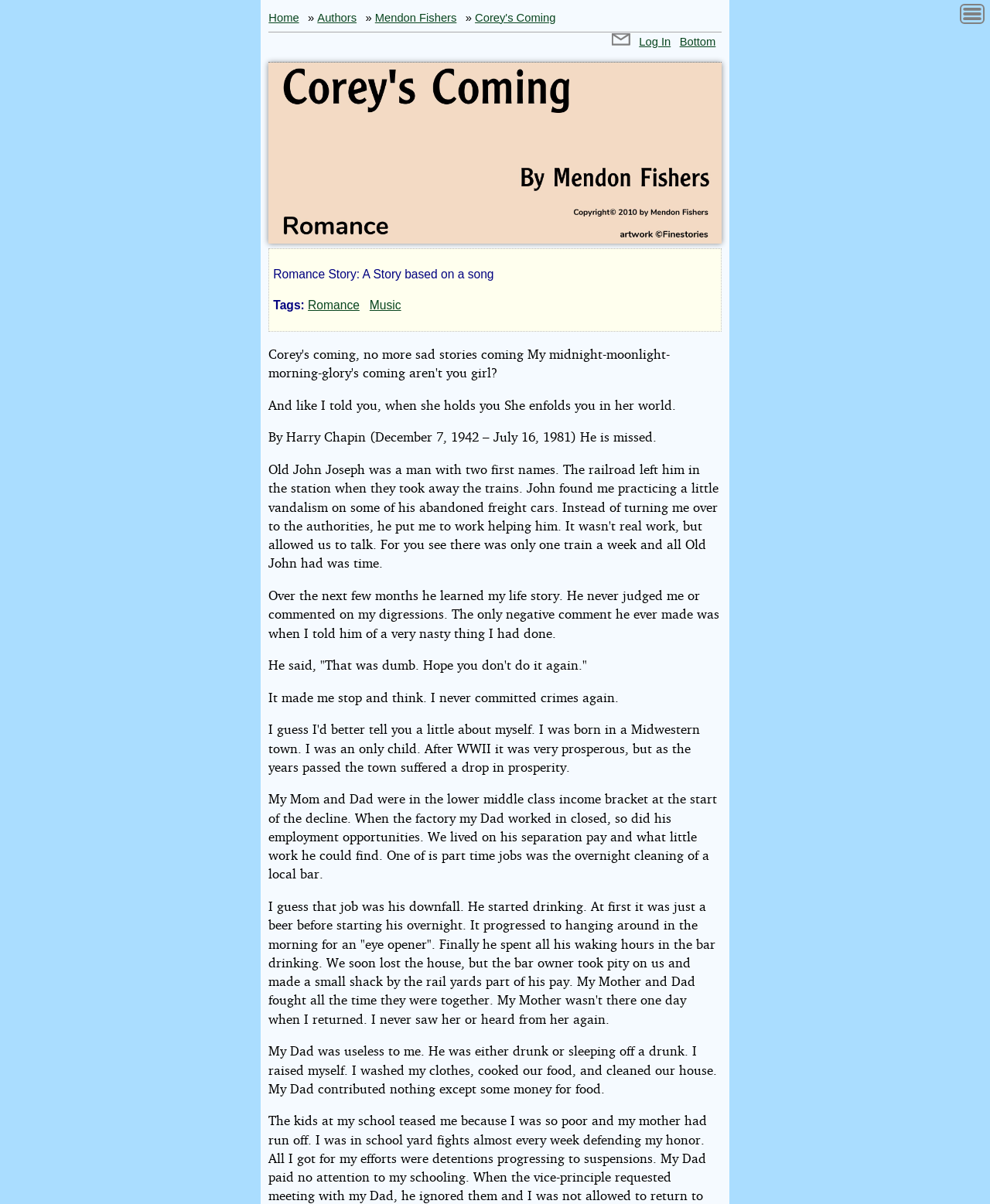Identify the bounding box coordinates for the element you need to click to achieve the following task: "Read the story 'Corey's Coming'". The coordinates must be four float values ranging from 0 to 1, formatted as [left, top, right, bottom].

[0.271, 0.191, 0.729, 0.205]